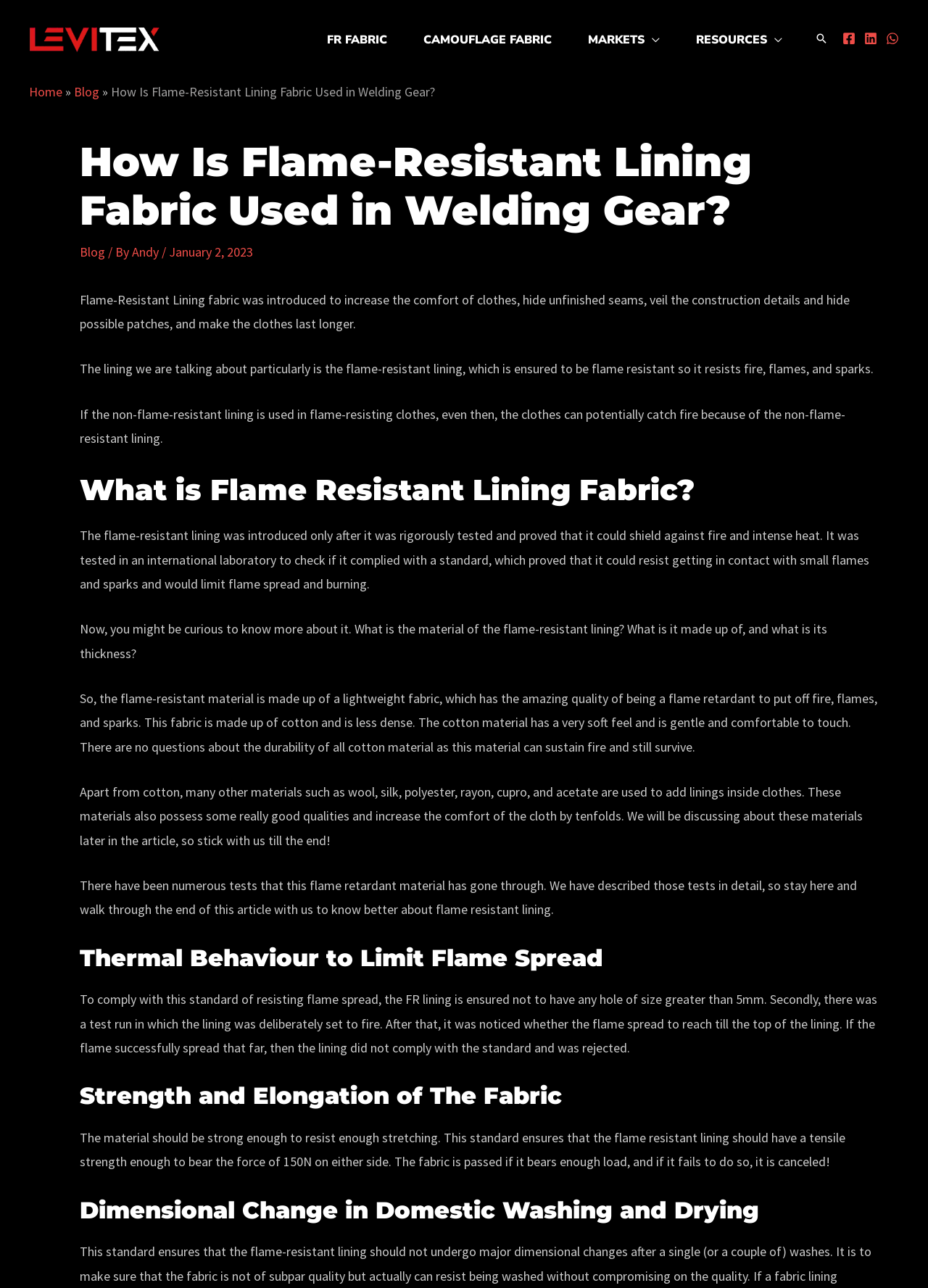Pinpoint the bounding box coordinates for the area that should be clicked to perform the following instruction: "Navigate to FR FABRIC".

[0.333, 0.014, 0.437, 0.048]